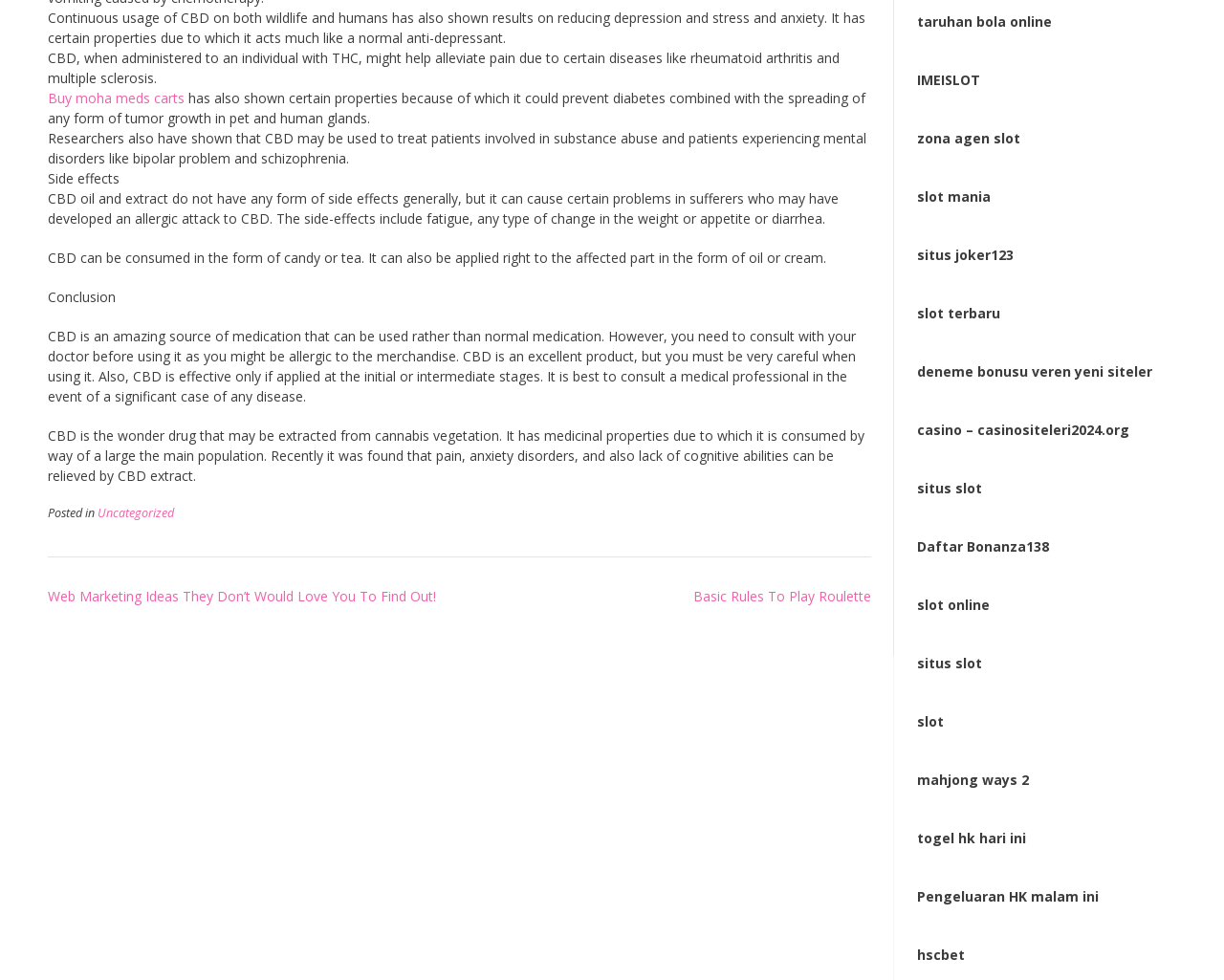Based on the element description "mahjong ways 2", predict the bounding box coordinates of the UI element.

[0.749, 0.786, 0.84, 0.805]